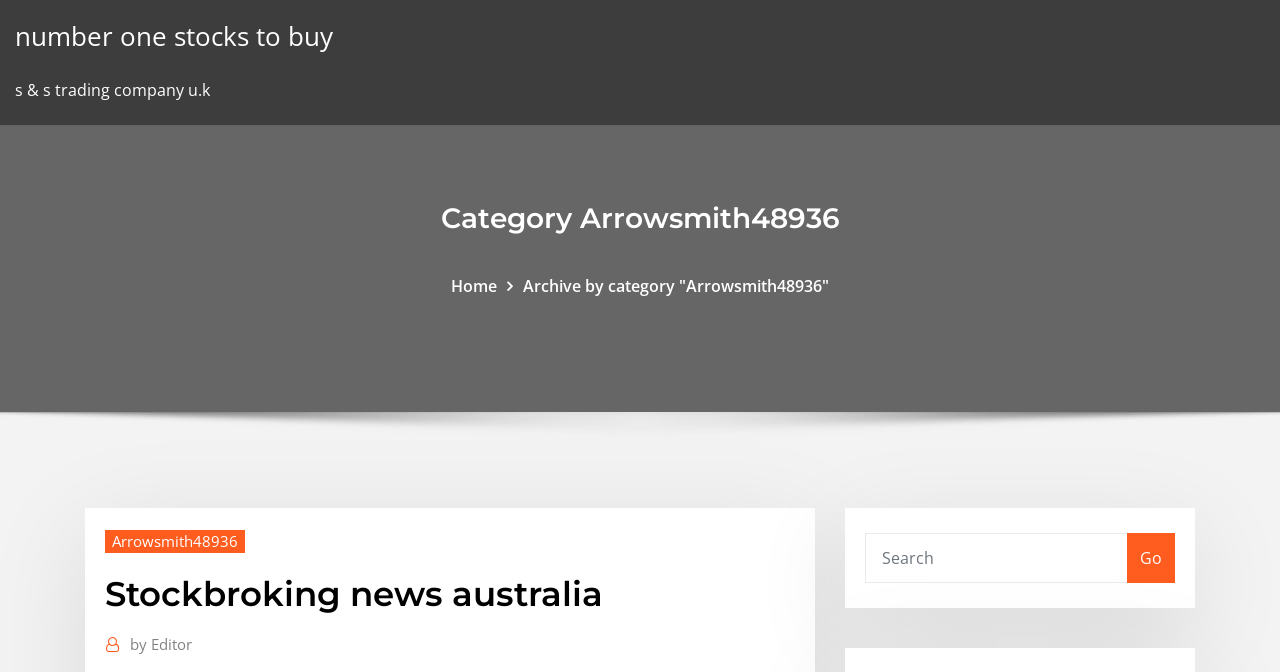Please specify the bounding box coordinates in the format (top-left x, top-left y, bottom-right x, bottom-right y), with values ranging from 0 to 1. Identify the bounding box for the UI component described as follows: number one stocks to buy

[0.012, 0.028, 0.26, 0.08]